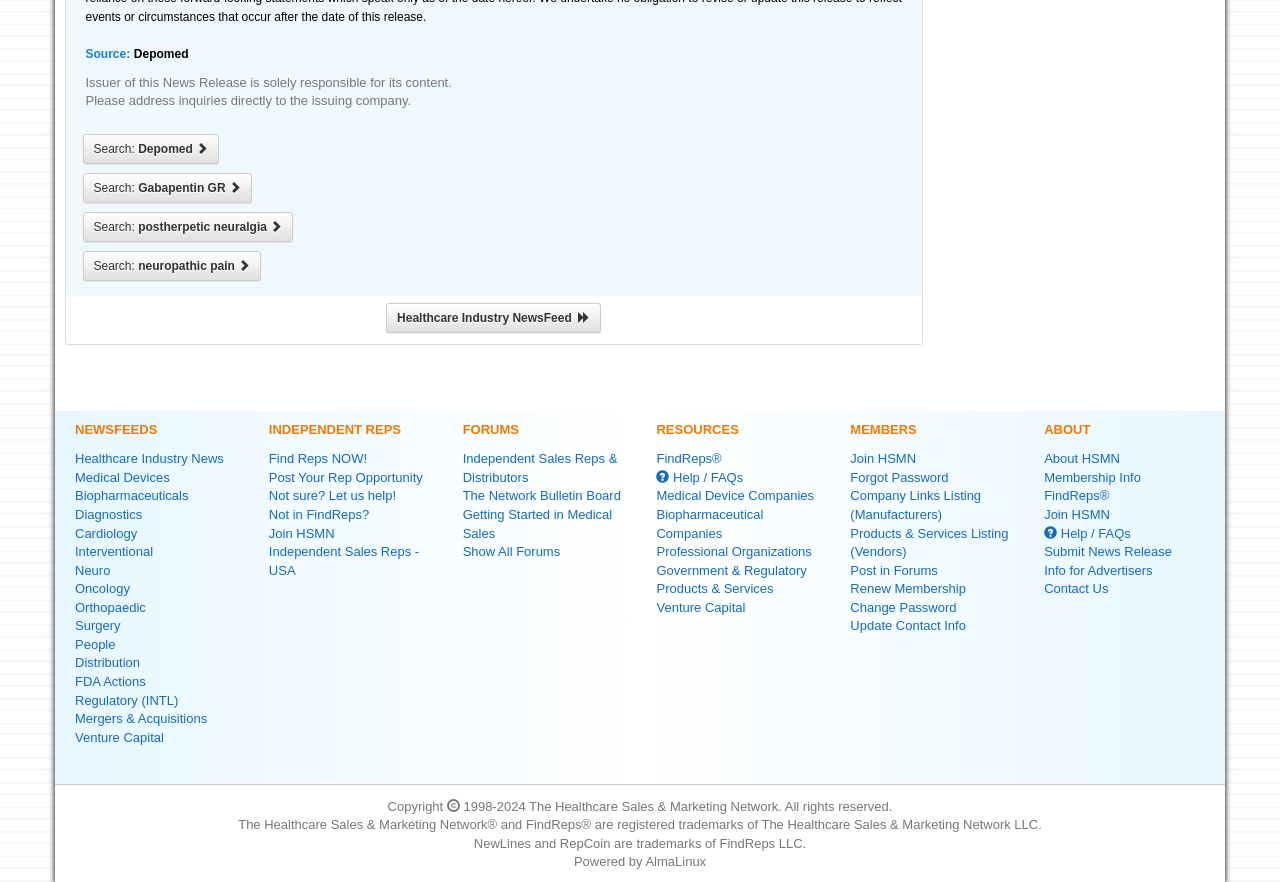Identify the bounding box coordinates of the clickable section necessary to follow the following instruction: "Explore Independent Sales Reps & Distributors forum". The coordinates should be presented as four float numbers from 0 to 1, i.e., [left, top, right, bottom].

[0.361, 0.512, 0.482, 0.55]